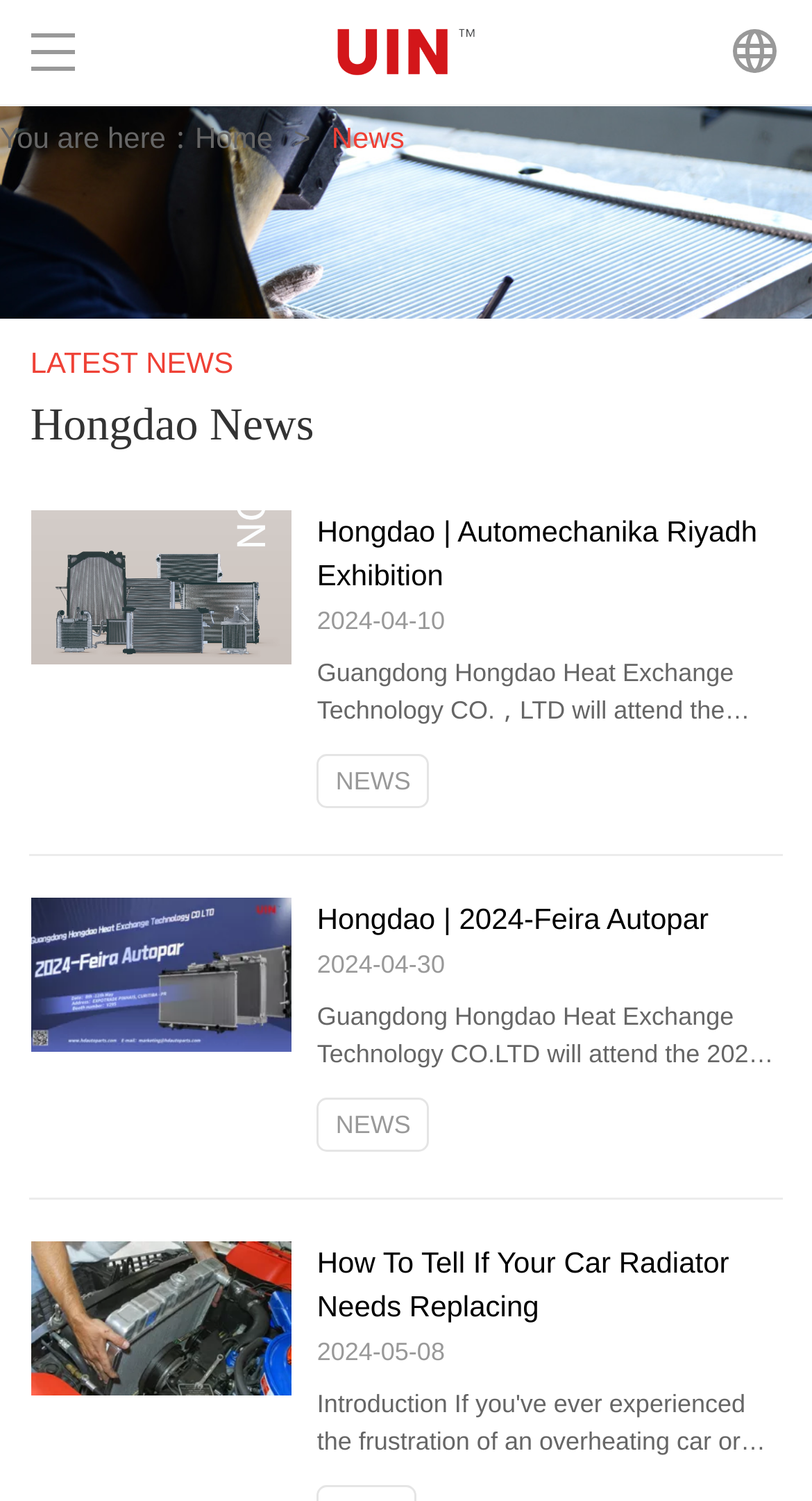What is the company's main business?
Using the image, answer in one word or phrase.

Automotive cooling systems